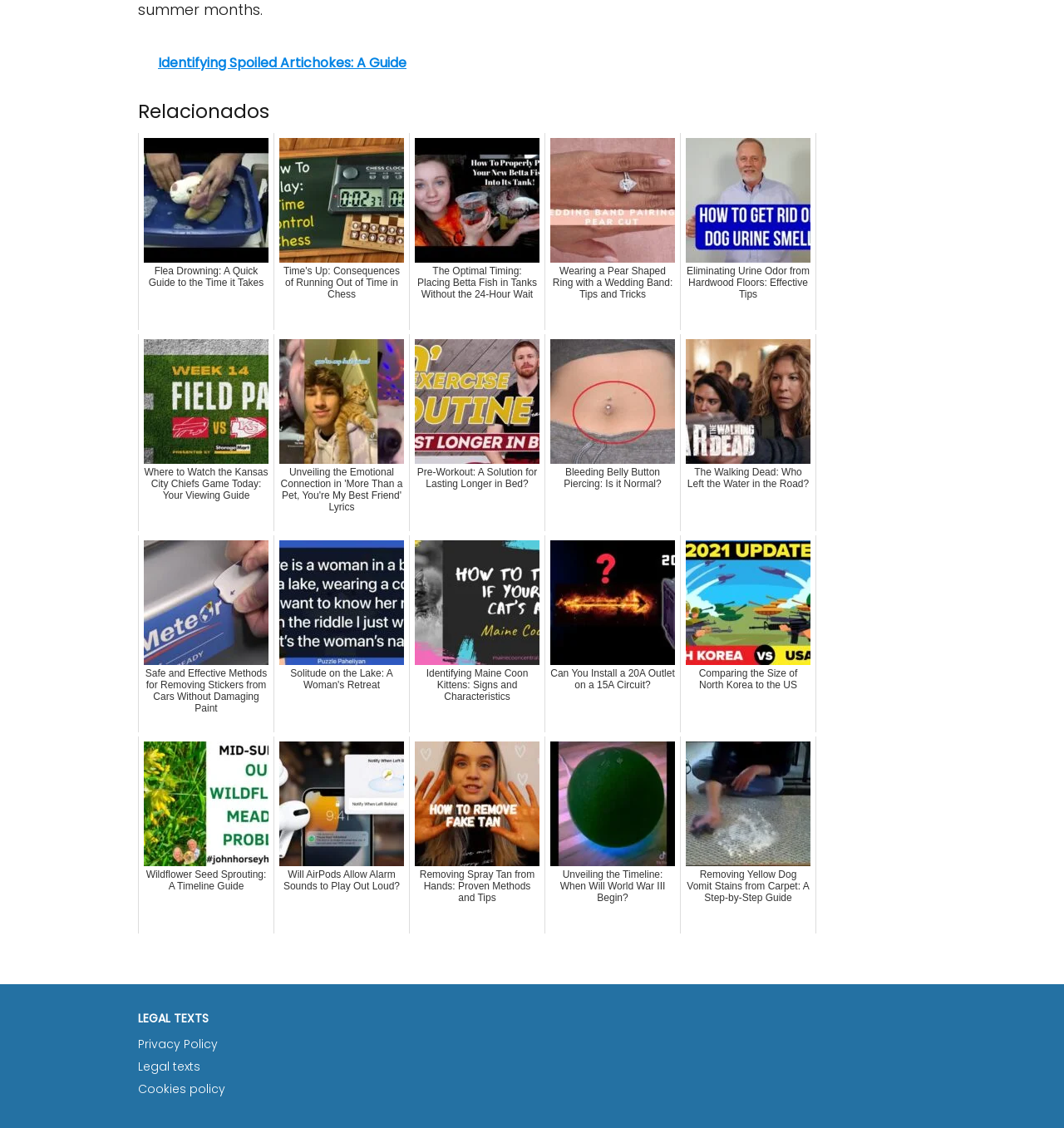What is the topic of the link at the bottom left corner?
Answer the question with a detailed explanation, including all necessary information.

The link at the bottom left corner has the text 'Wildflower Seed Sprouting: A Timeline Guide', which suggests that the topic of the link is about wildflower seed sprouting.